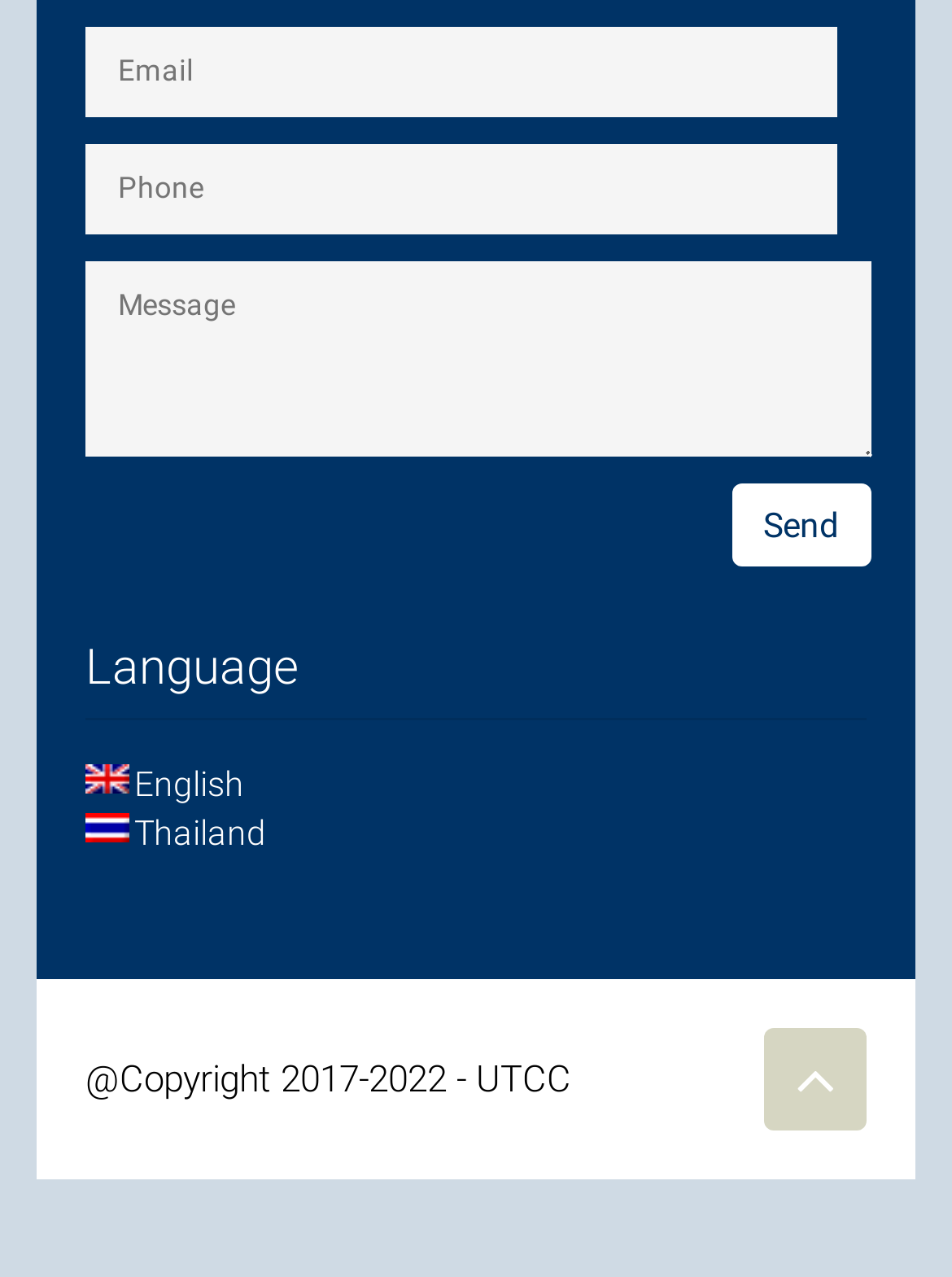How many language options are available?
Respond to the question with a well-detailed and thorough answer.

I found two link elements, 'English' and 'Thailand', under the 'Language' heading, indicating that there are 2 language options available.